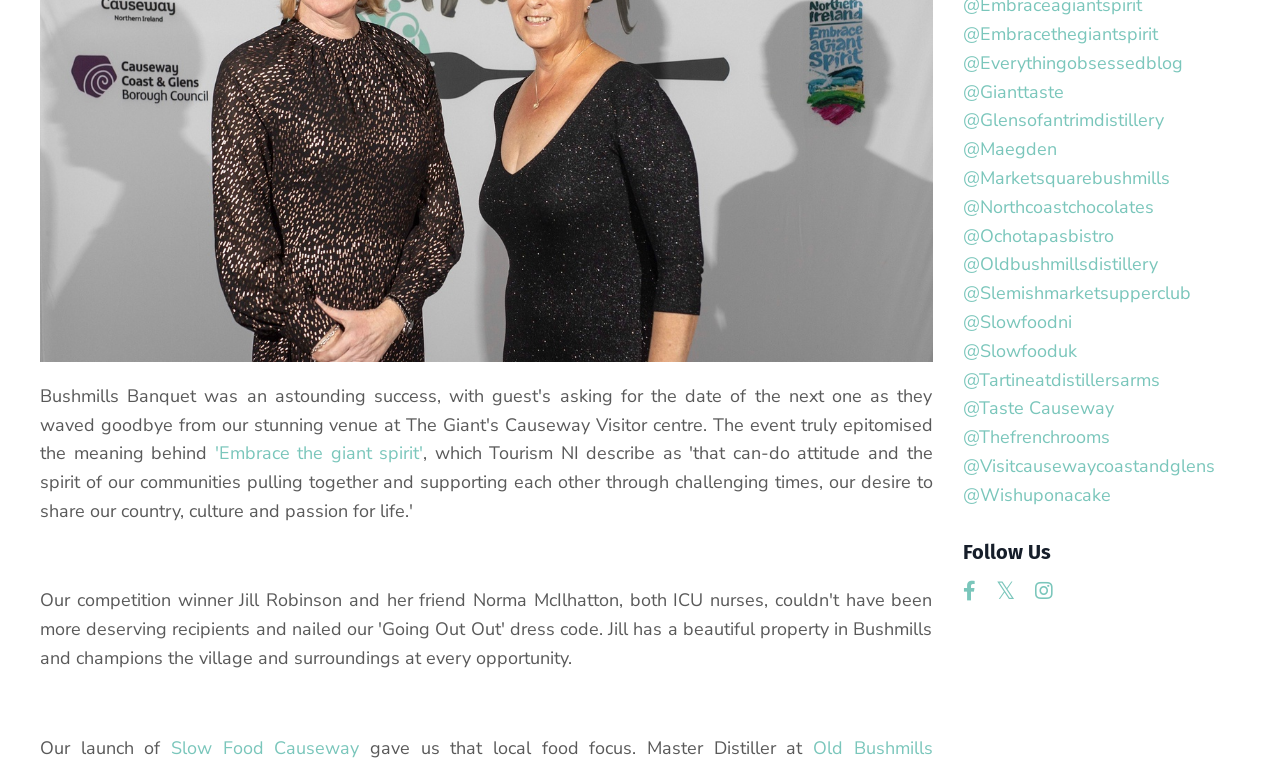Determine the bounding box coordinates for the HTML element described here: "@tartineatdistillersarms".

[0.752, 0.481, 0.969, 0.519]